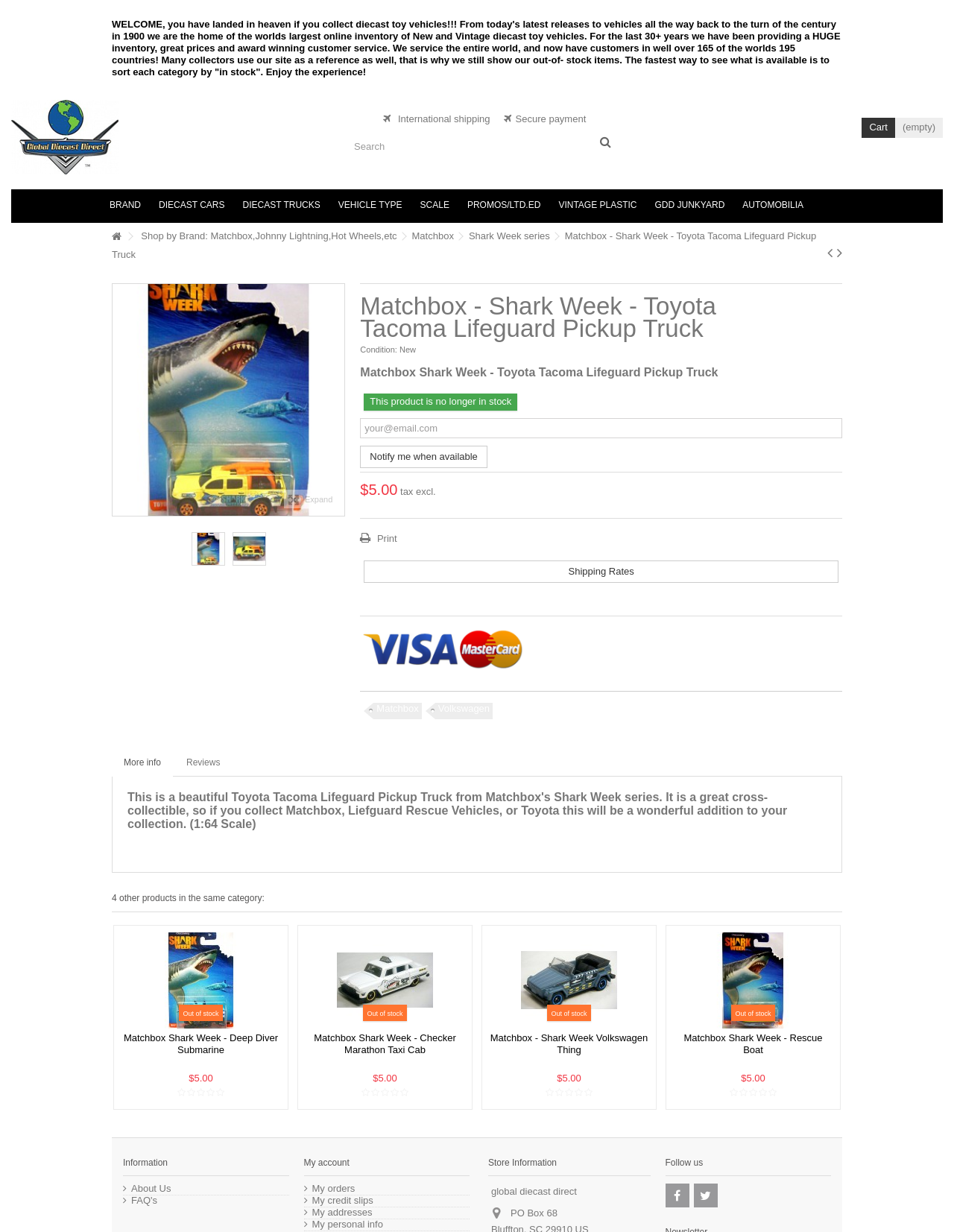Find the bounding box coordinates for the HTML element described in this sentence: "Iran Visa old". Provide the coordinates as four float numbers between 0 and 1, in the format [left, top, right, bottom].

None